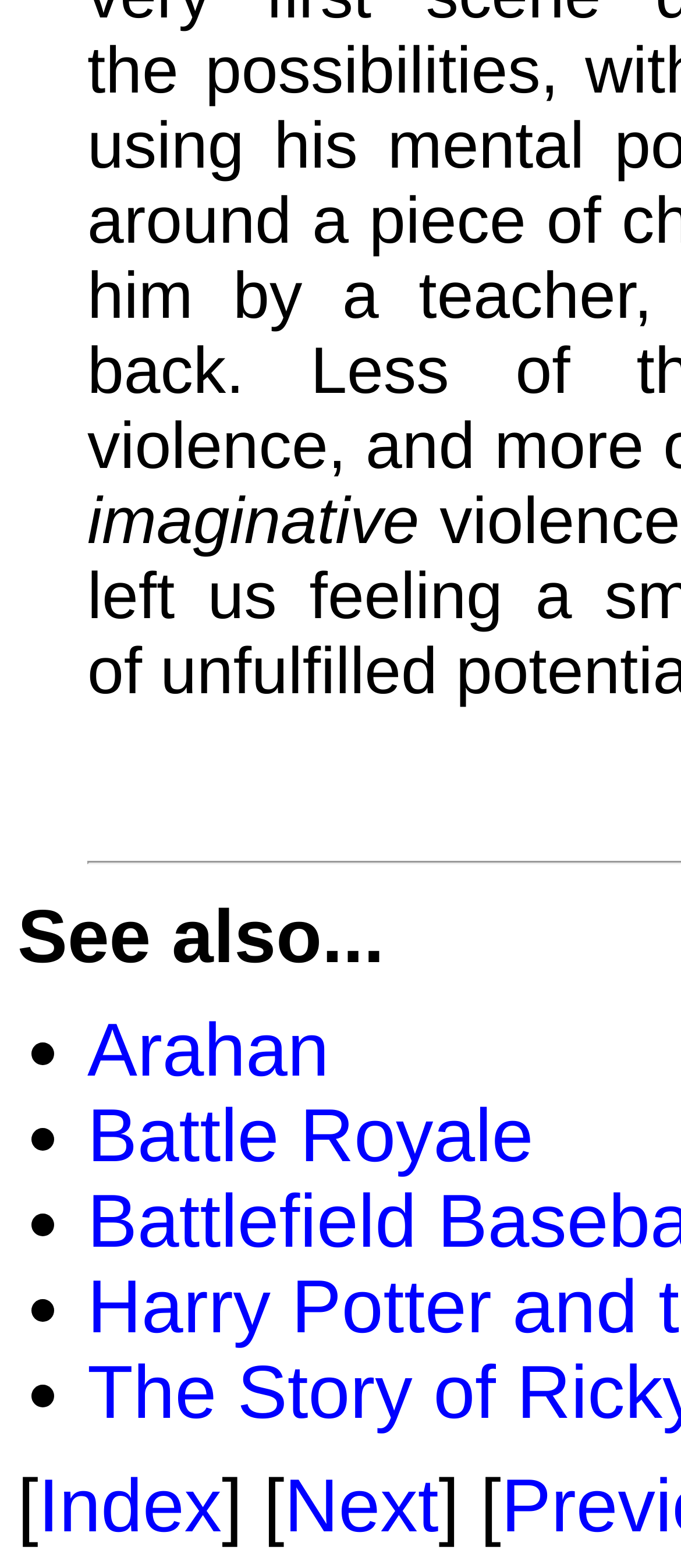Use a single word or phrase to answer the question: What is the last list item?

Unknown